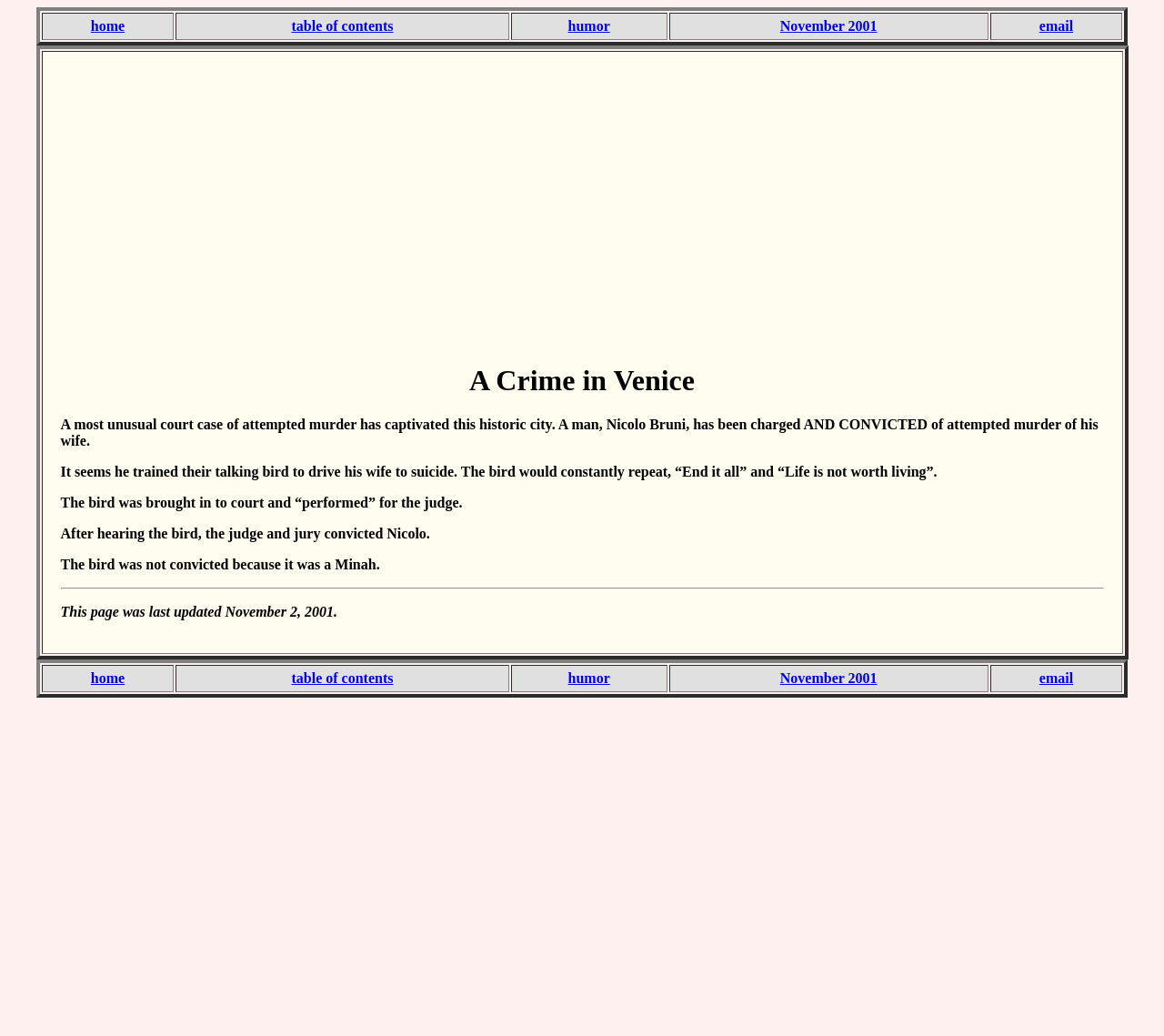Pinpoint the bounding box coordinates of the area that must be clicked to complete this instruction: "check email".

[0.851, 0.012, 0.964, 0.039]